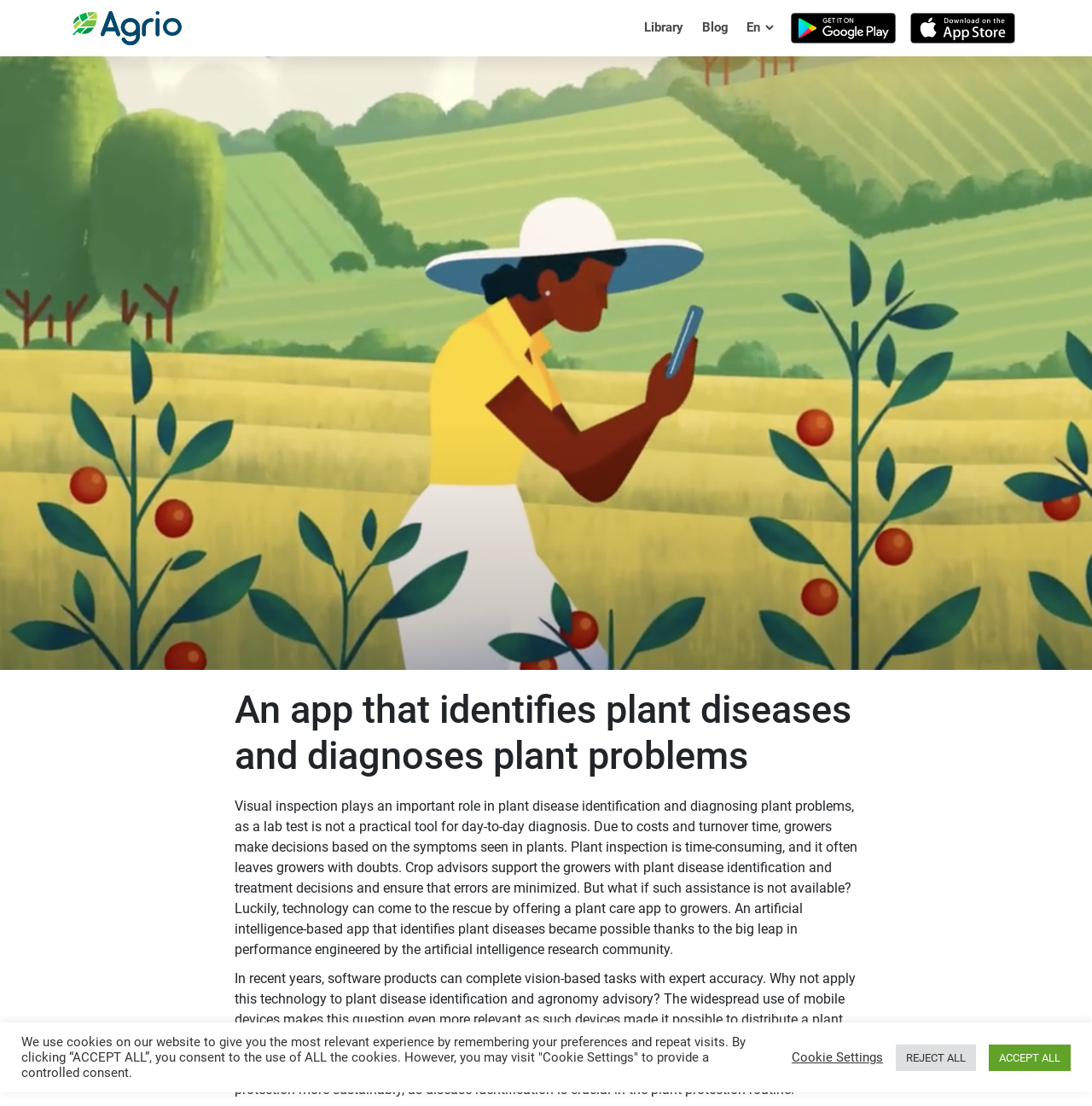Identify the bounding box coordinates of the area you need to click to perform the following instruction: "Click the image with a plant".

[0.724, 0.012, 0.82, 0.039]